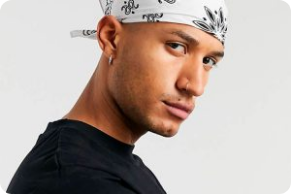Illustrate the image with a detailed caption.

The image showcases a young man wearing a stylish white bandana adorned with black designs, which adds a bold and contemporary flair to his casual look. He is dressed in a black T-shirt, creating a striking contrast that highlights the intricate patterns of the bandana. With a confident expression, he gazes towards the camera, exuding a sense of attitude and self-assurance. This combination of attire reflects a modern interpretation of street style, where accessories like bandanas are often used to express individuality and cultural identity. The styling of the bandana may evoke themes of resistance, solidarity, or personal expression, aligning with the broader cultural significance attributed to such accessories.